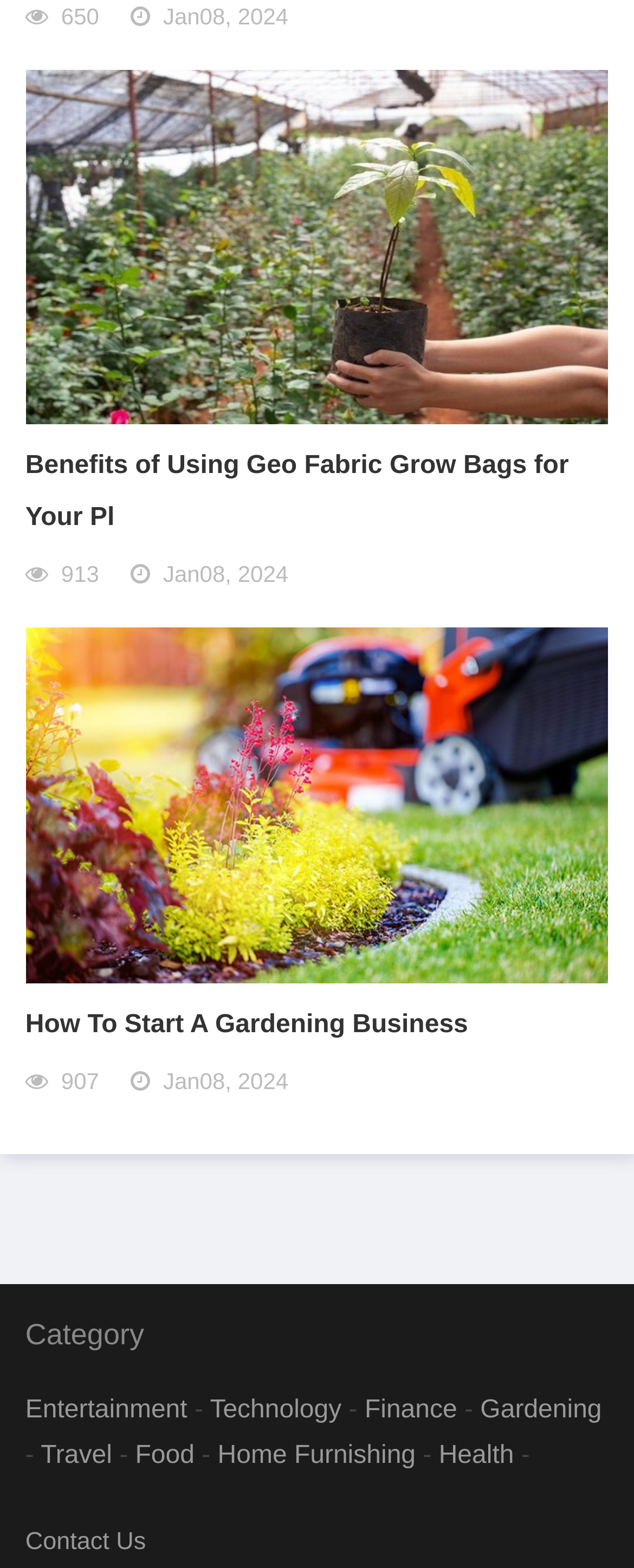Find the bounding box coordinates for the area that should be clicked to accomplish the instruction: "Click on the 'Gardening' category".

[0.758, 0.89, 0.949, 0.908]